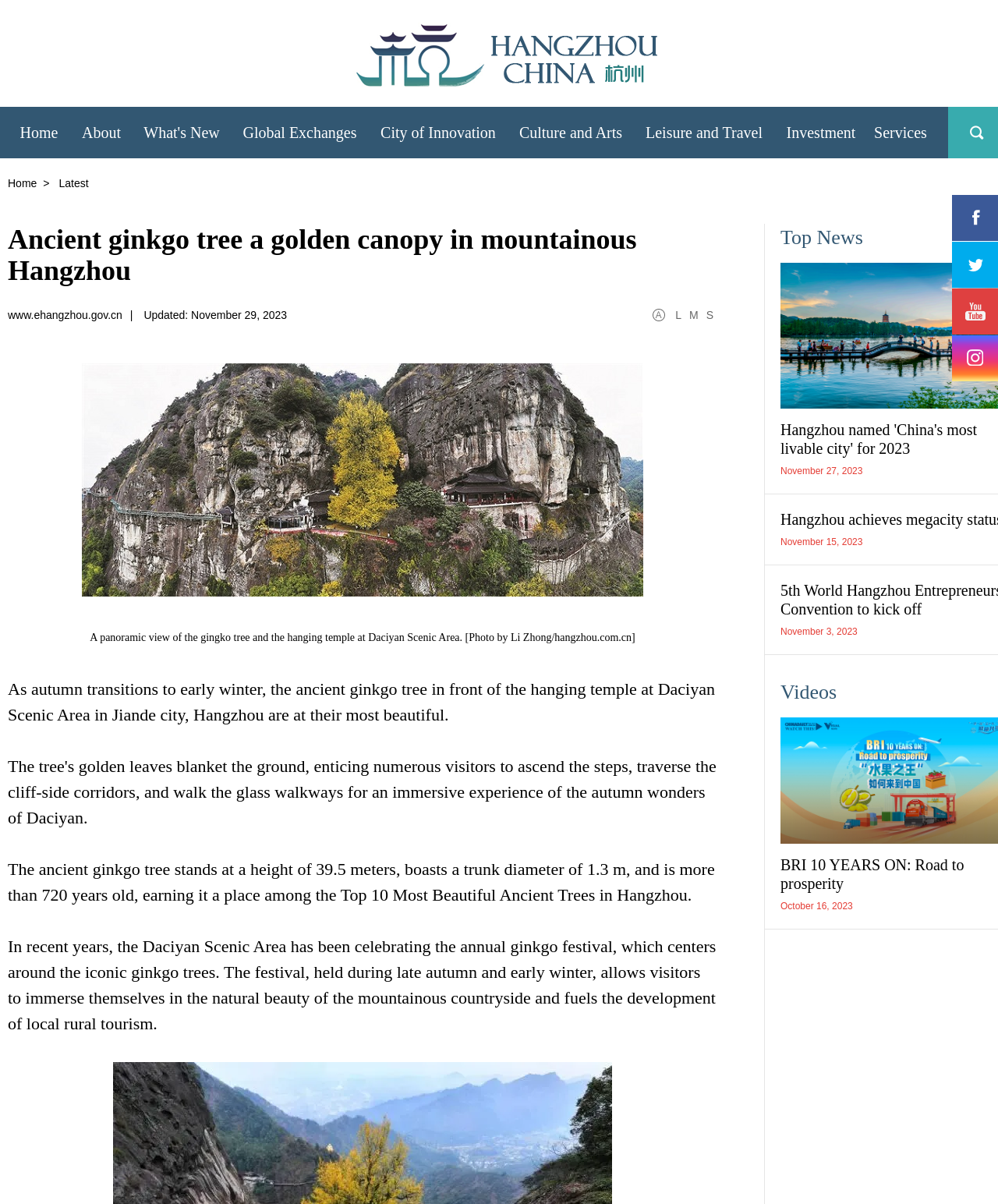Find the bounding box coordinates of the area to click in order to follow the instruction: "View the image of Hangzhou, China".

[0.35, 0.017, 0.665, 0.075]